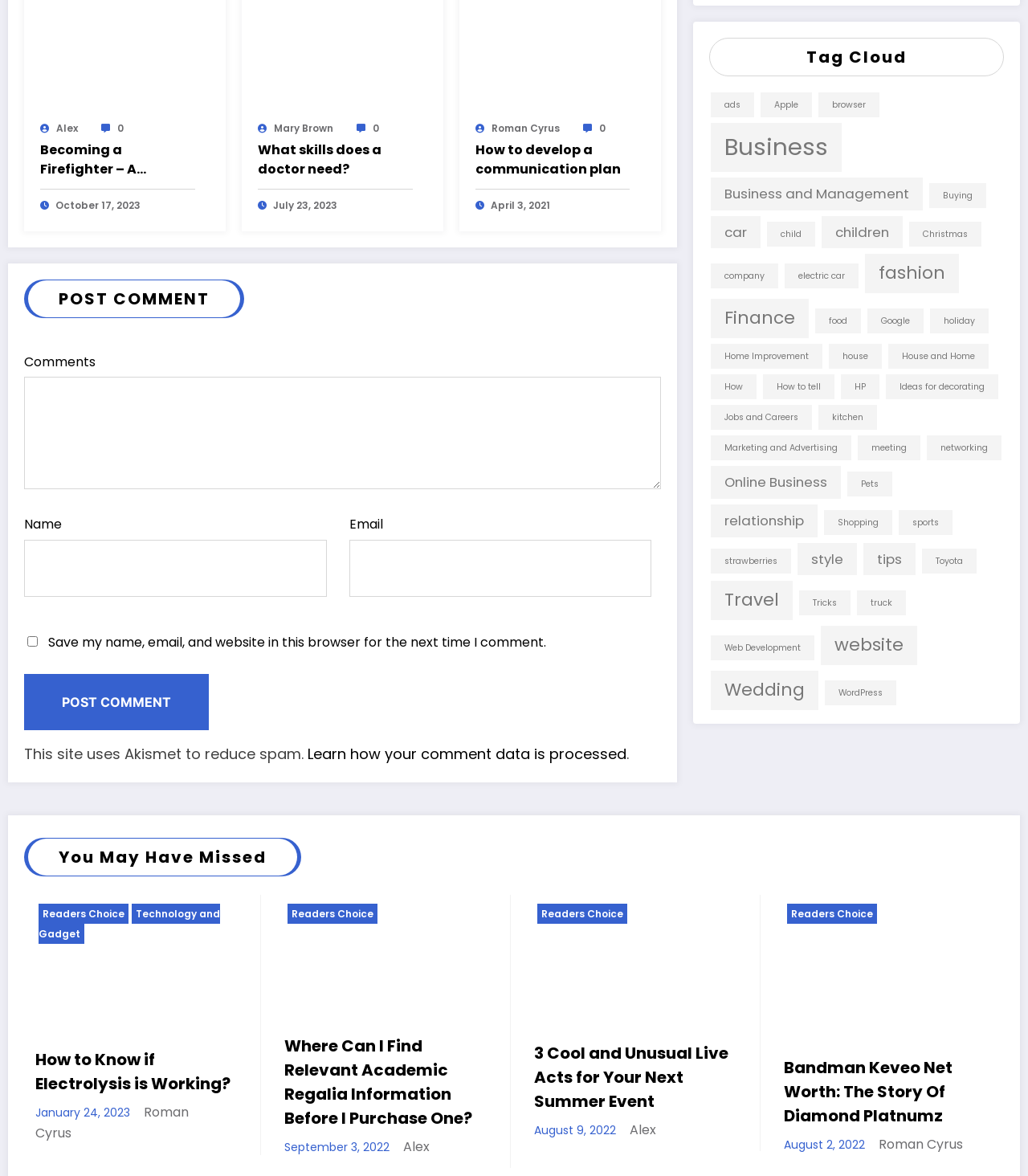How many tags are listed in the tag cloud?
Look at the screenshot and respond with one word or a short phrase.

30